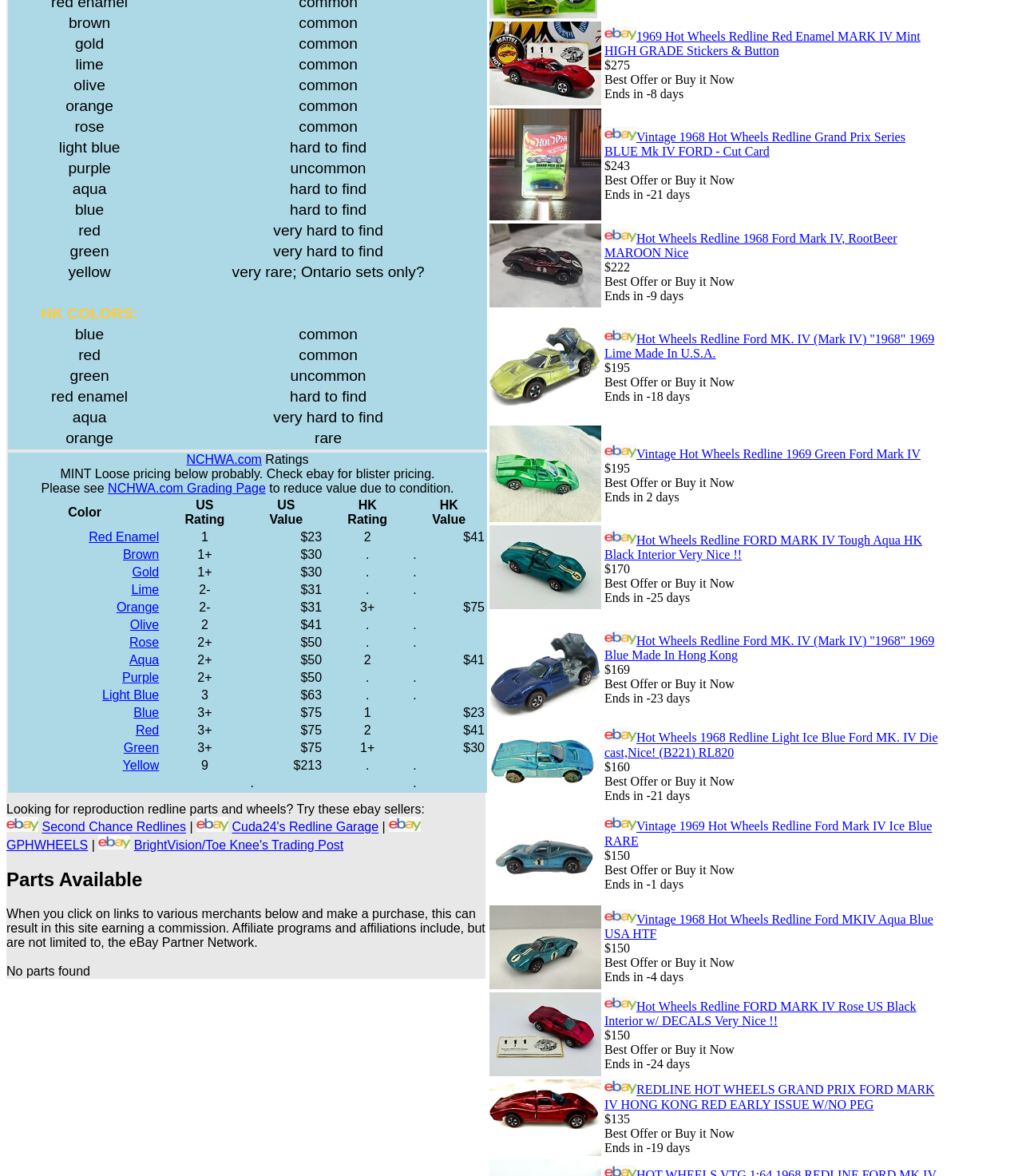Locate the bounding box for the described UI element: "Privacy Policy". Ensure the coordinates are four float numbers between 0 and 1, formatted as [left, top, right, bottom].

None